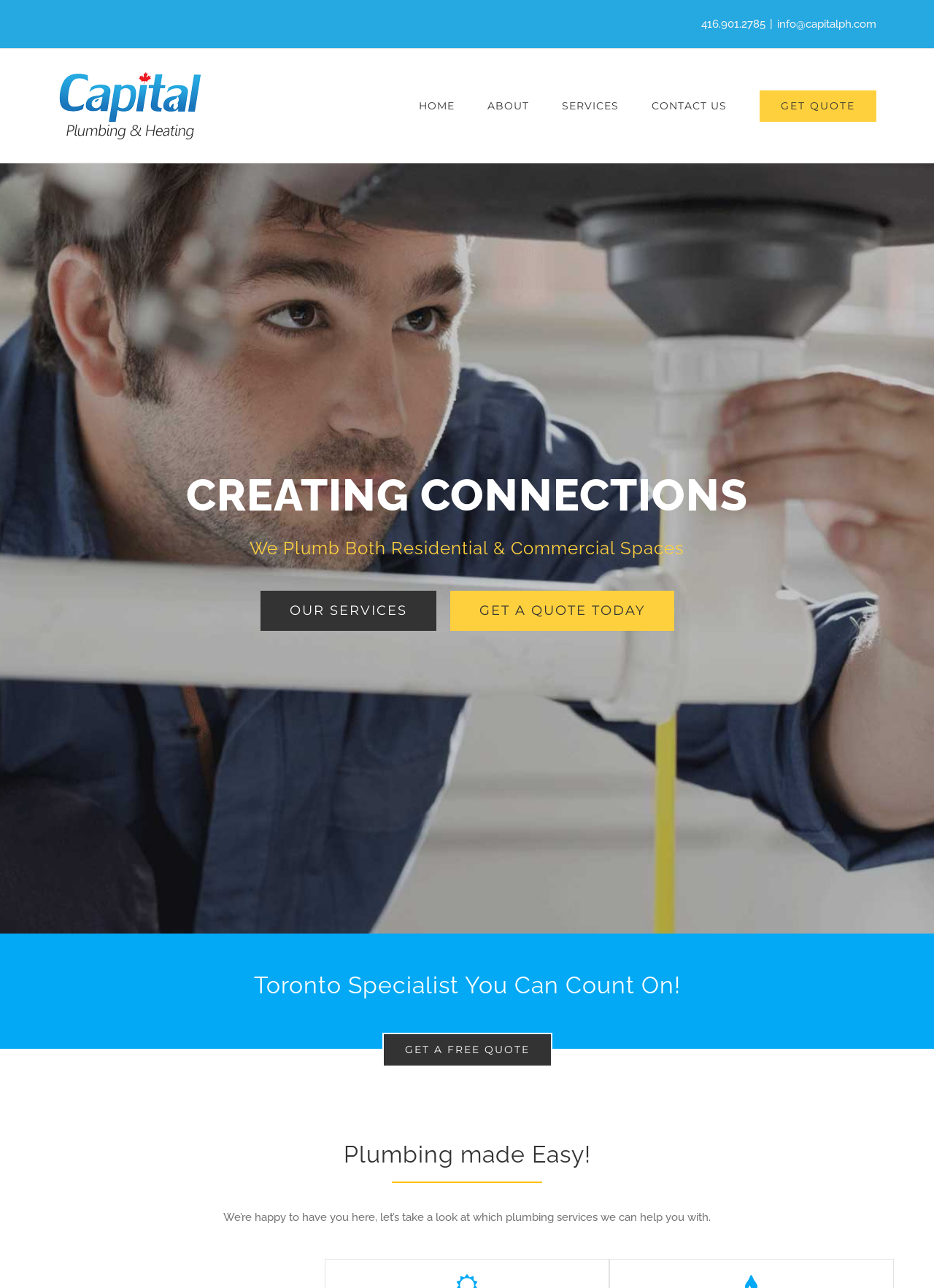Pinpoint the bounding box coordinates of the clickable area necessary to execute the following instruction: "Get a free quote". The coordinates should be given as four float numbers between 0 and 1, namely [left, top, right, bottom].

[0.409, 0.802, 0.591, 0.828]